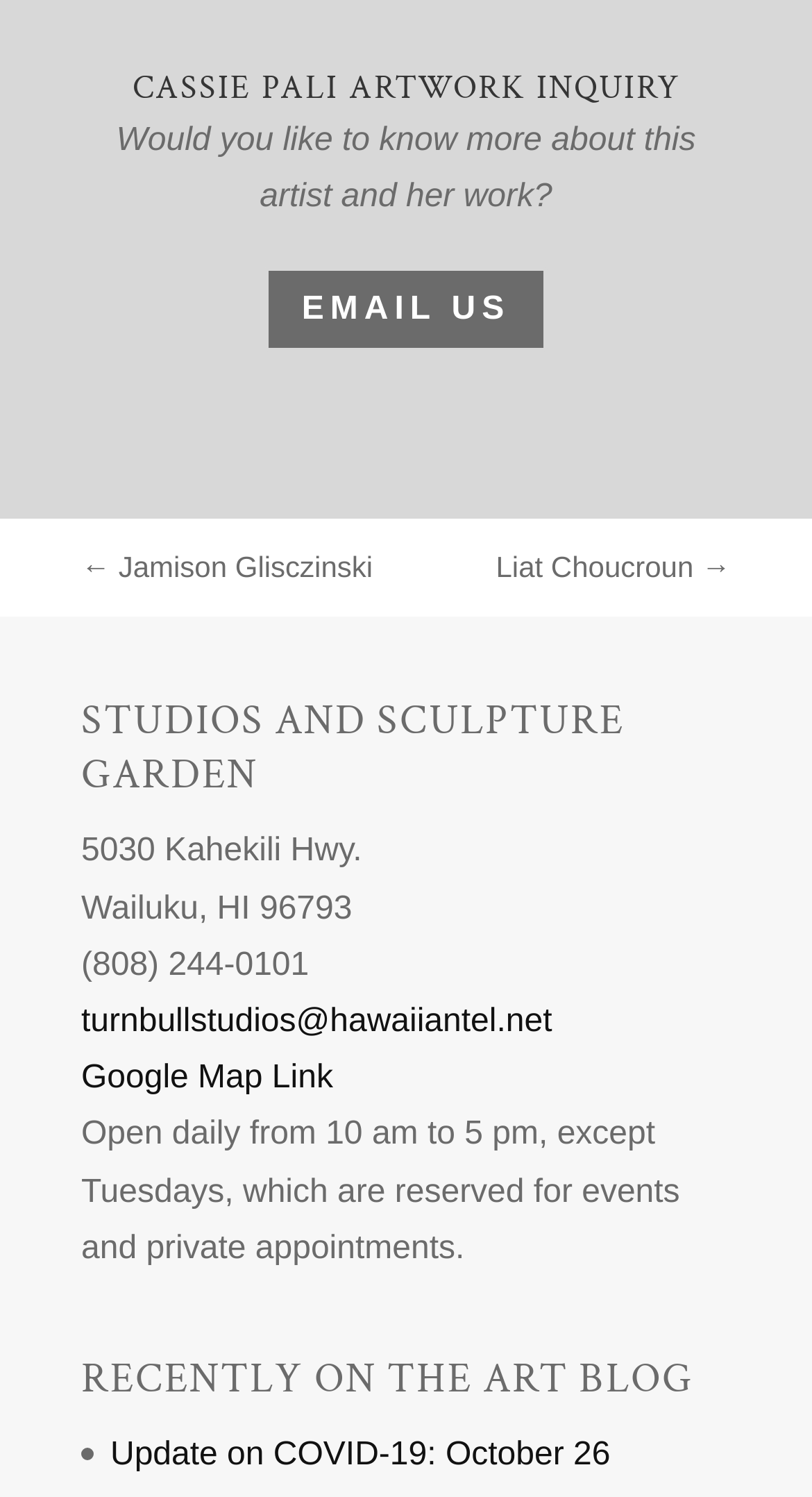Determine the bounding box coordinates of the region I should click to achieve the following instruction: "Read the latest art blog update". Ensure the bounding box coordinates are four float numbers between 0 and 1, i.e., [left, top, right, bottom].

[0.136, 0.96, 0.752, 0.983]